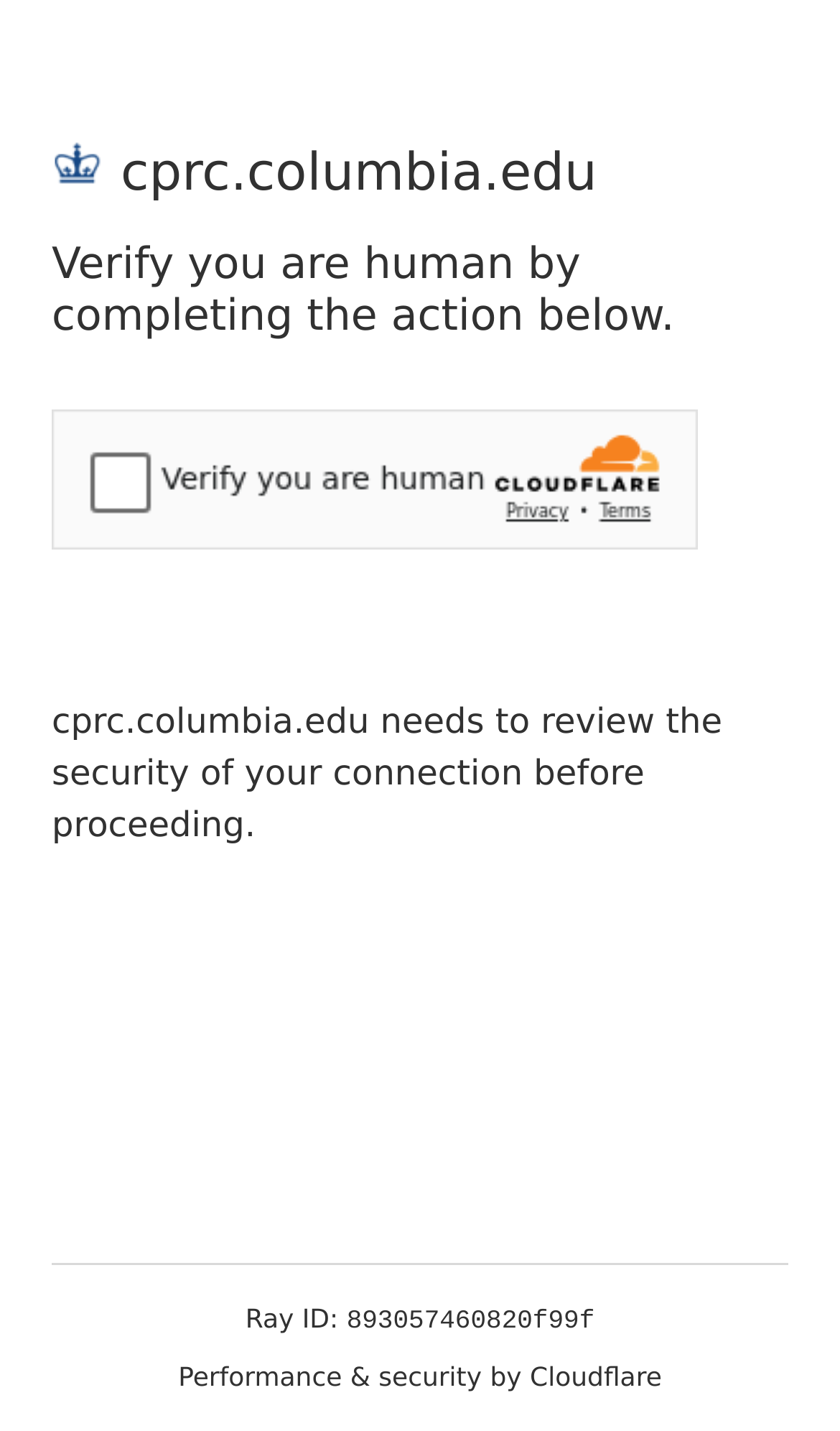What is the ID of the Ray?
Using the visual information from the image, give a one-word or short-phrase answer.

893057460820f99f